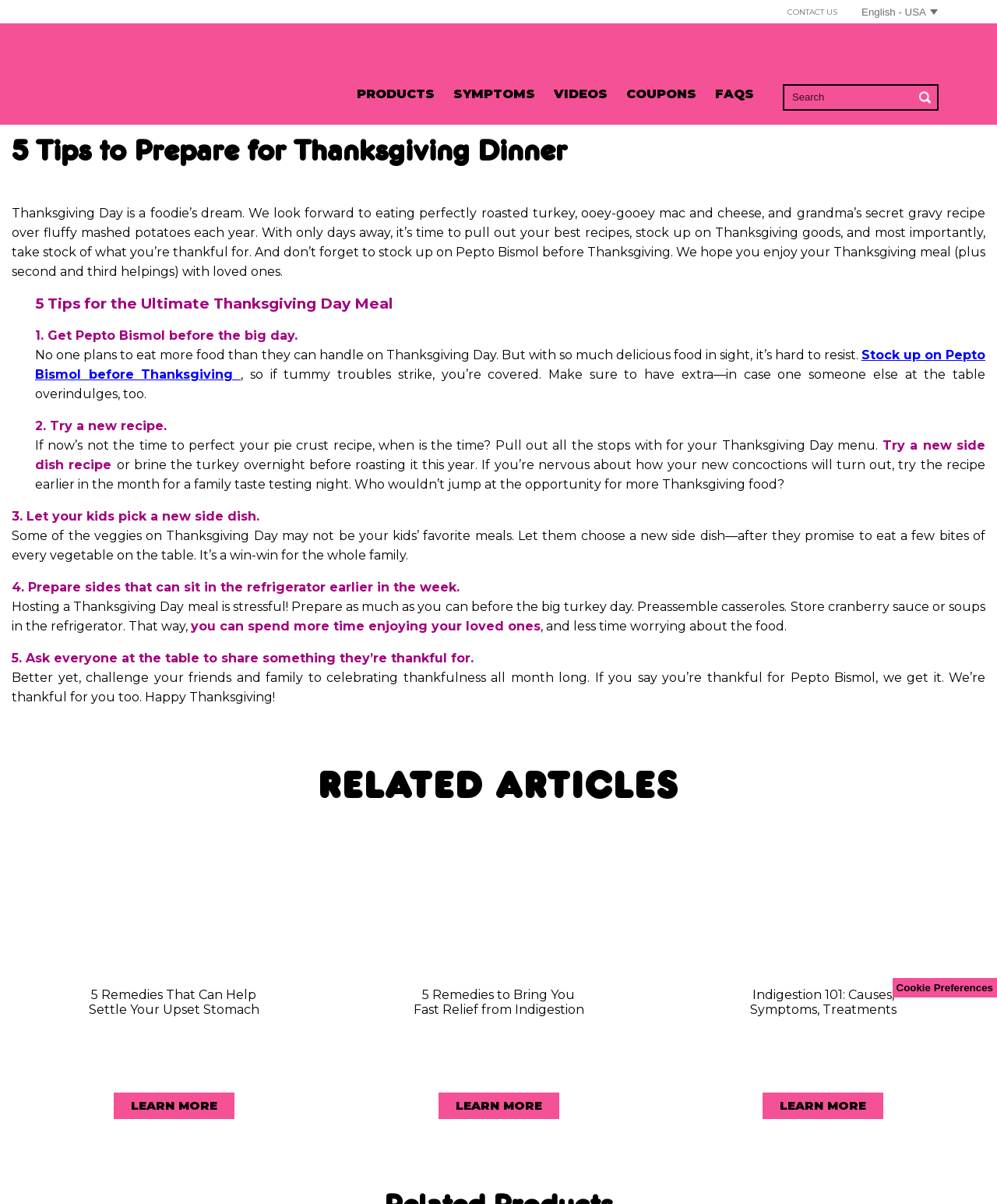Provide a brief response to the question below using one word or phrase:
What is the purpose of the 'RELATED ARTICLES' section?

To provide additional resources